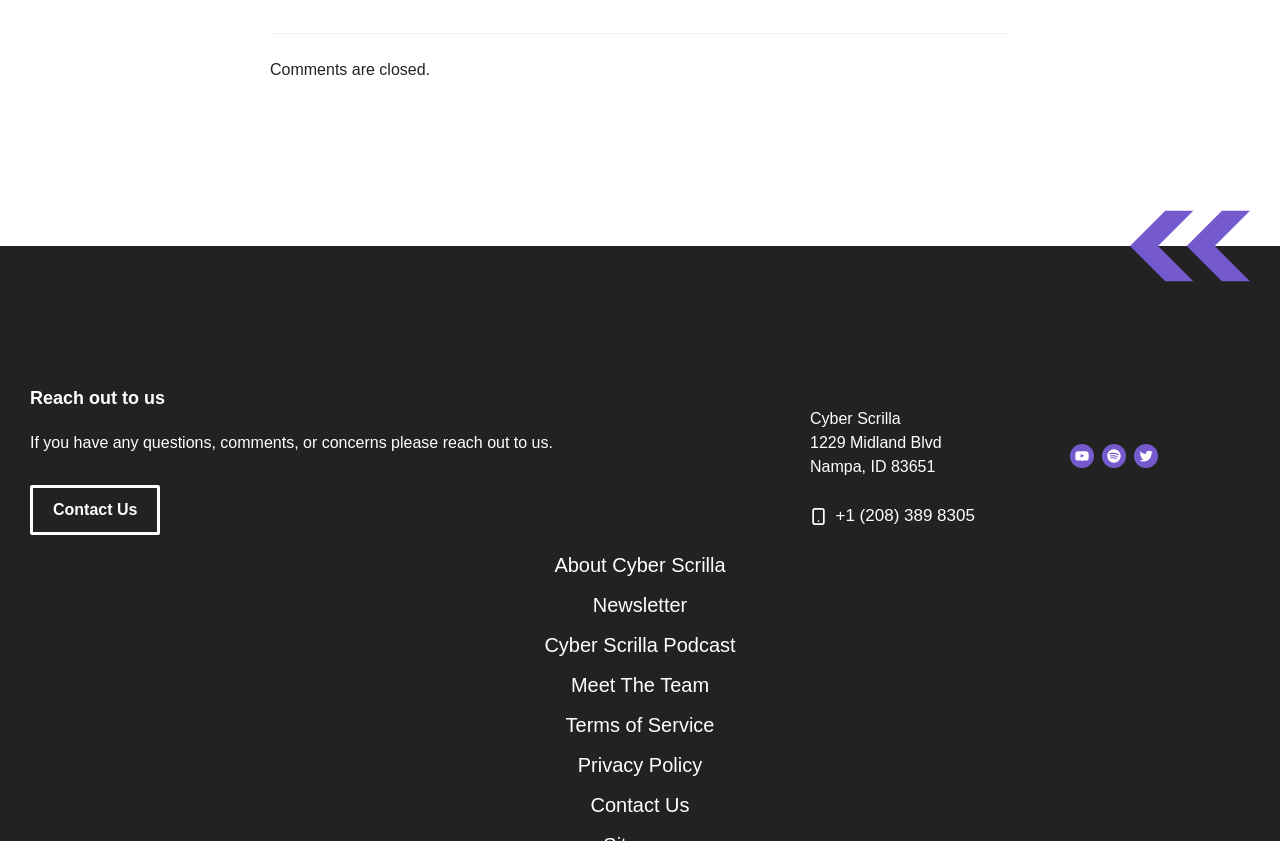Based on the image, please respond to the question with as much detail as possible:
What is the address of the company?

The company address can be found in the static text elements with the bounding box coordinates [0.633, 0.516, 0.736, 0.536] and [0.633, 0.545, 0.731, 0.565], which are located below the company name.